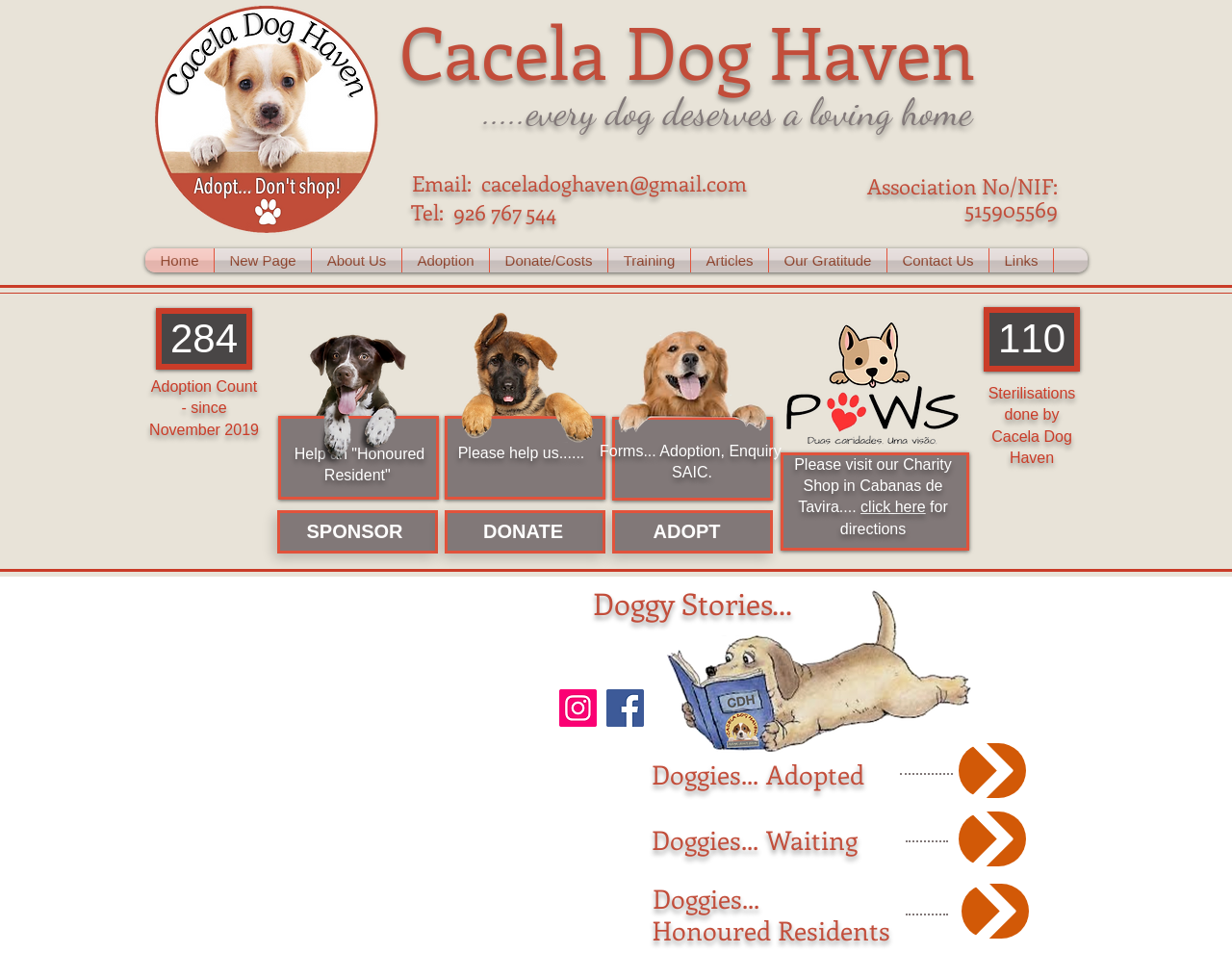What is the primary purpose of this website?
Answer the question with a single word or phrase by looking at the picture.

Adopting dogs